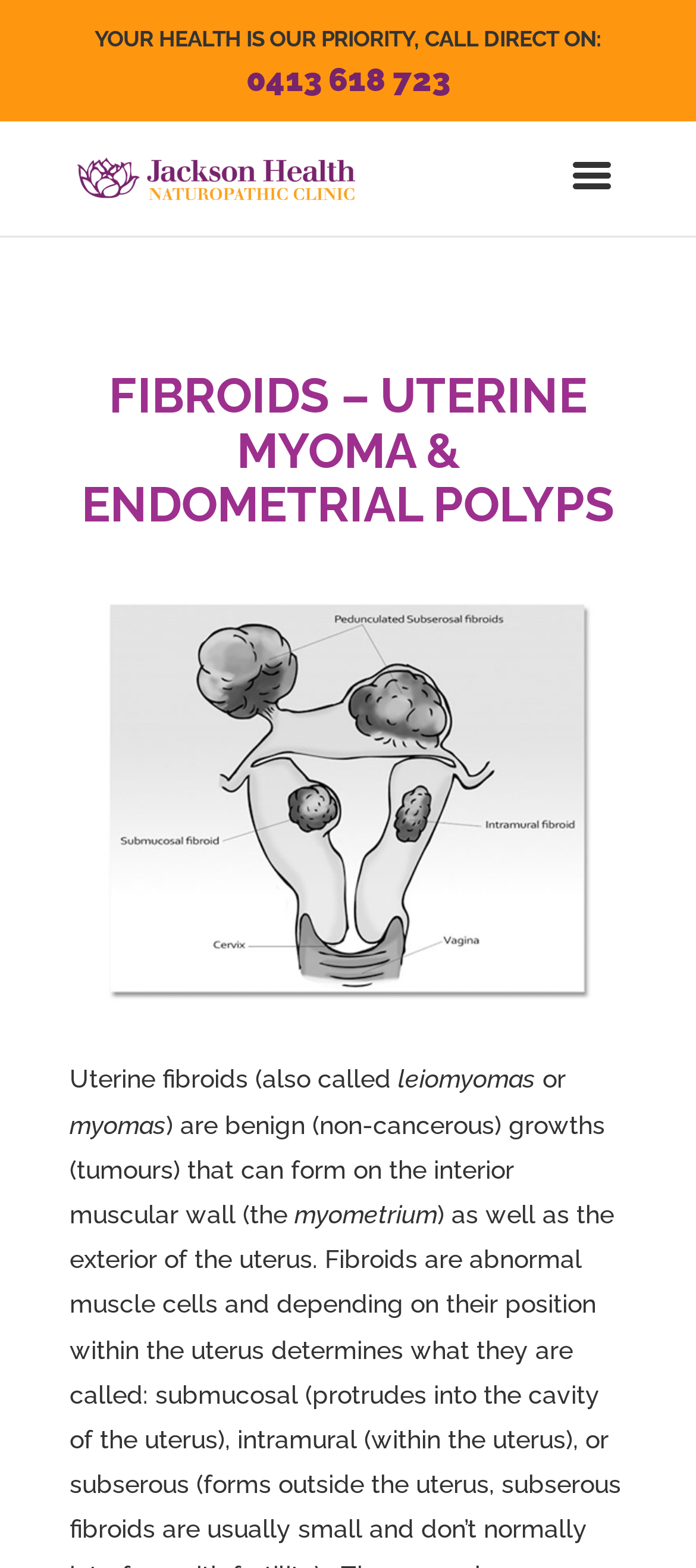Based on the element description "0413 618 723", predict the bounding box coordinates of the UI element.

[0.354, 0.044, 0.646, 0.062]